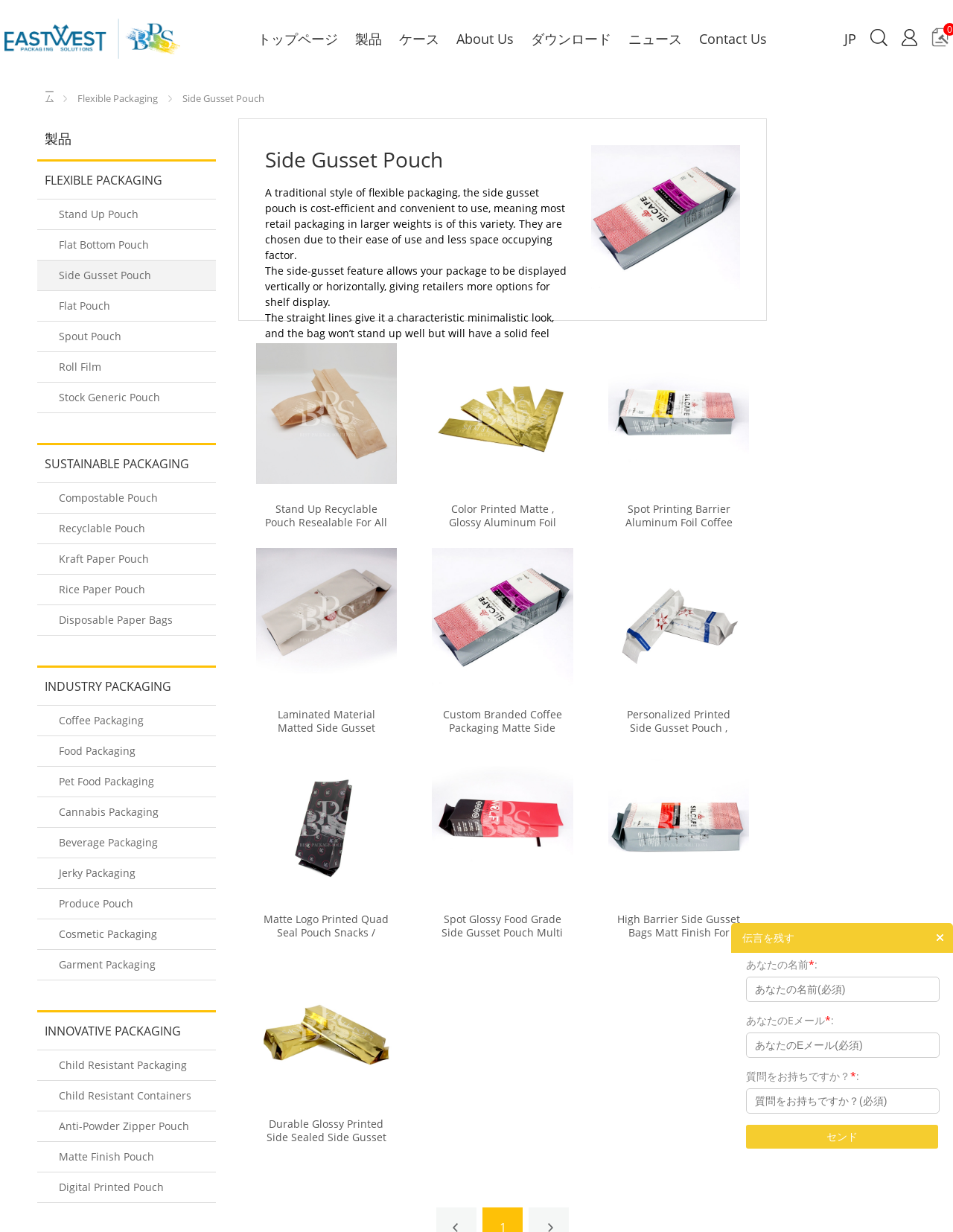Determine the bounding box coordinates of the clickable element necessary to fulfill the instruction: "Click on the 'トップページ' link". Provide the coordinates as four float numbers within the 0 to 1 range, i.e., [left, top, right, bottom].

[0.27, 0.024, 0.354, 0.041]